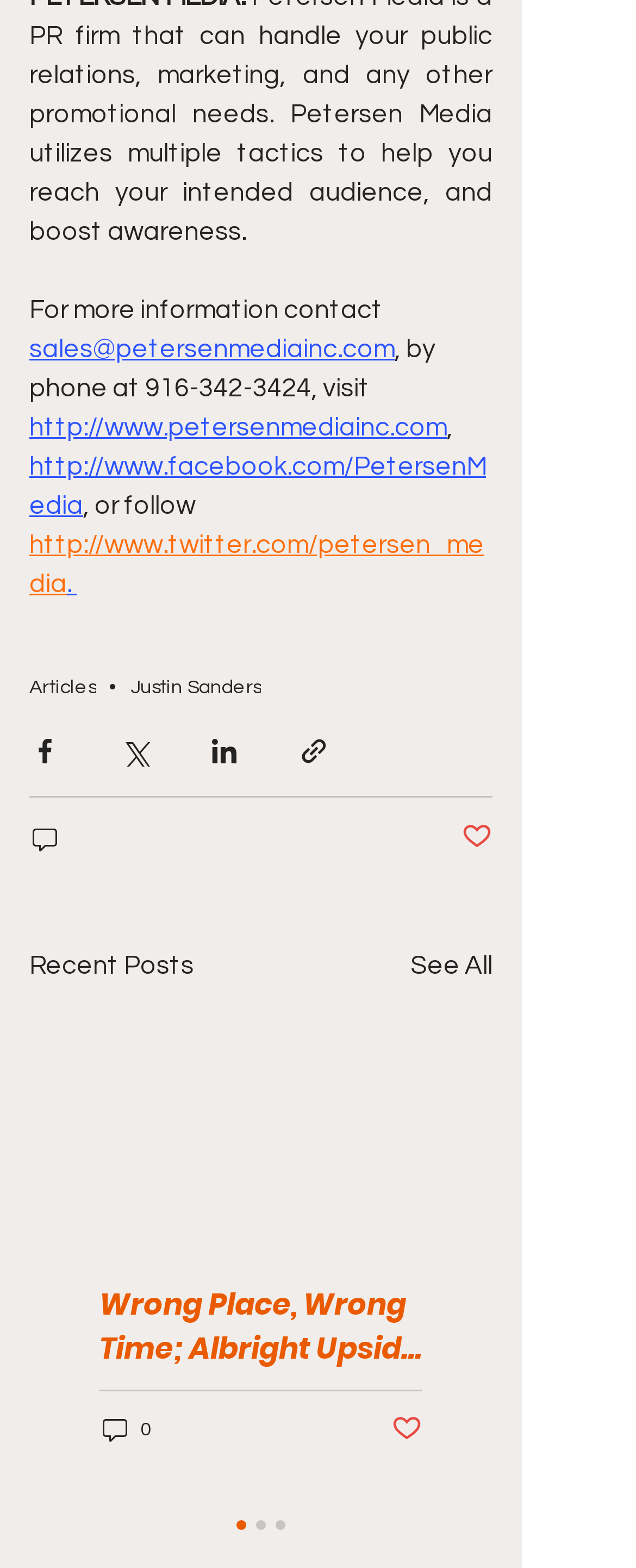Provide a one-word or short-phrase response to the question:
What is the contact email for more information?

sales@petersenmediainc.com